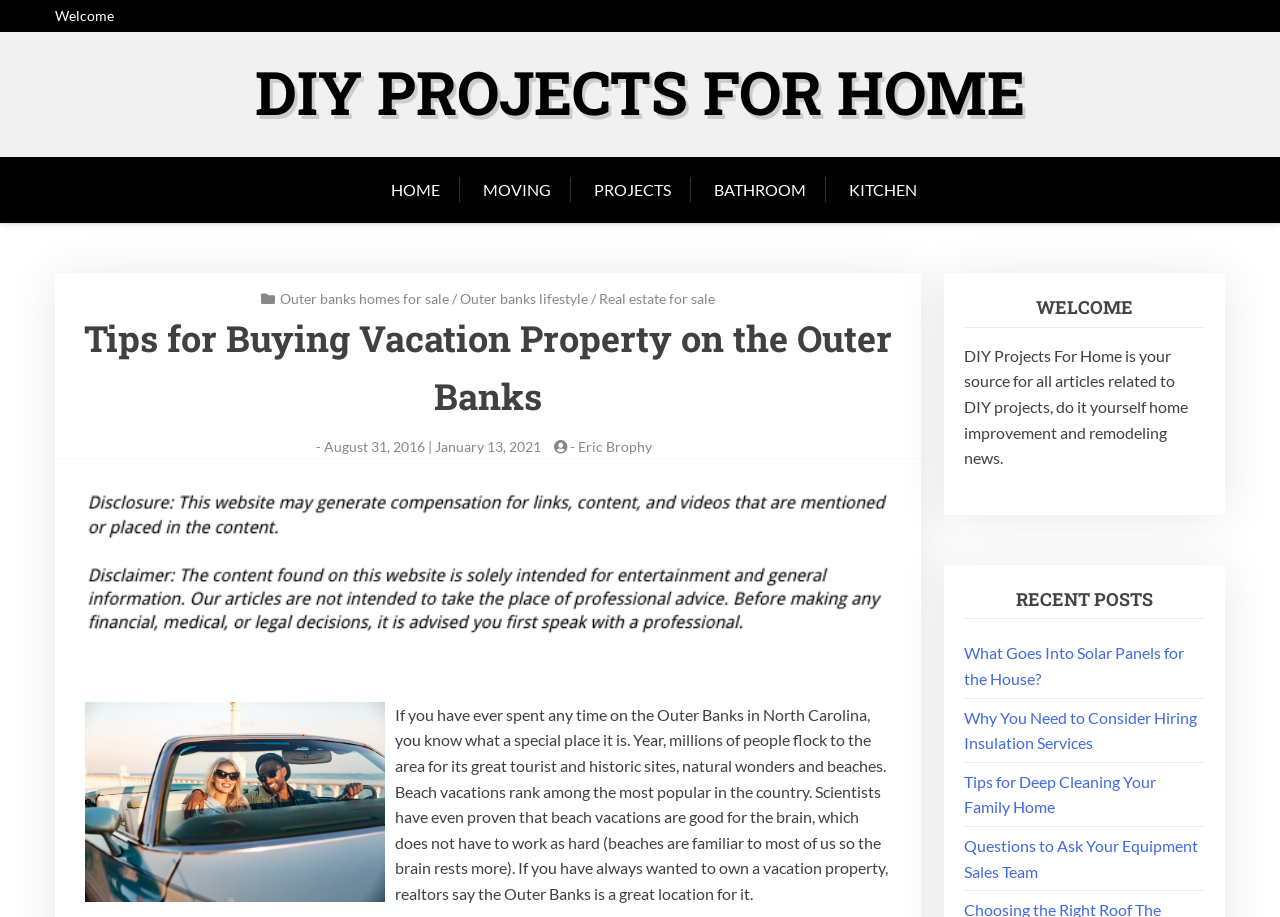Provide a single word or phrase to answer the given question: 
Who is the author of the article 'Tips for Buying Vacation Property on the Outer Banks'?

Eric Brophy